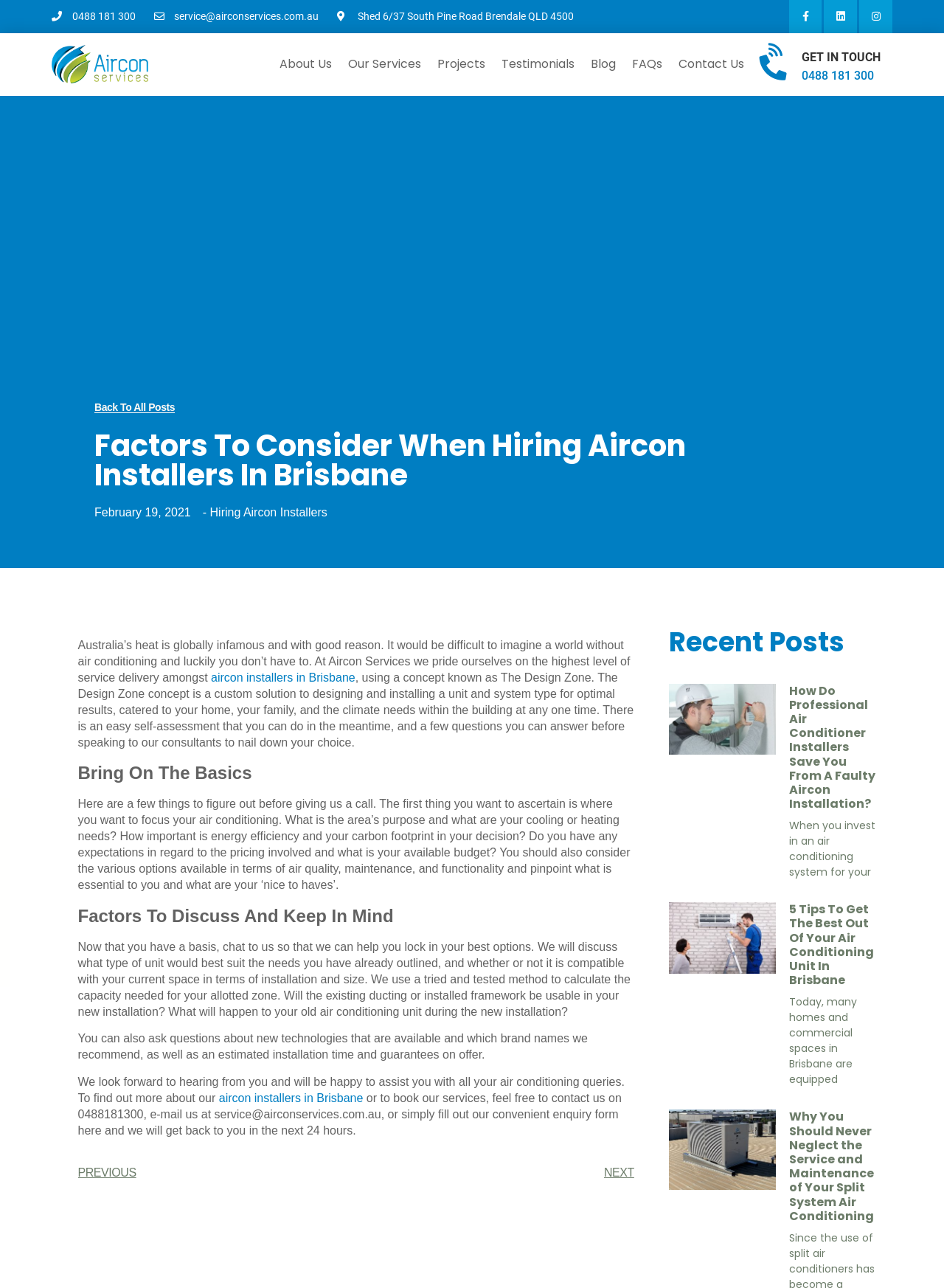What is the topic of the first recent post?
Craft a detailed and extensive response to the question.

I found the recent posts section at the bottom of the webpage, where it says 'Recent Posts'. The first article has a heading that says 'How Do Professional Air Conditioner Installers Save You From A Faulty Aircon Installation?'.